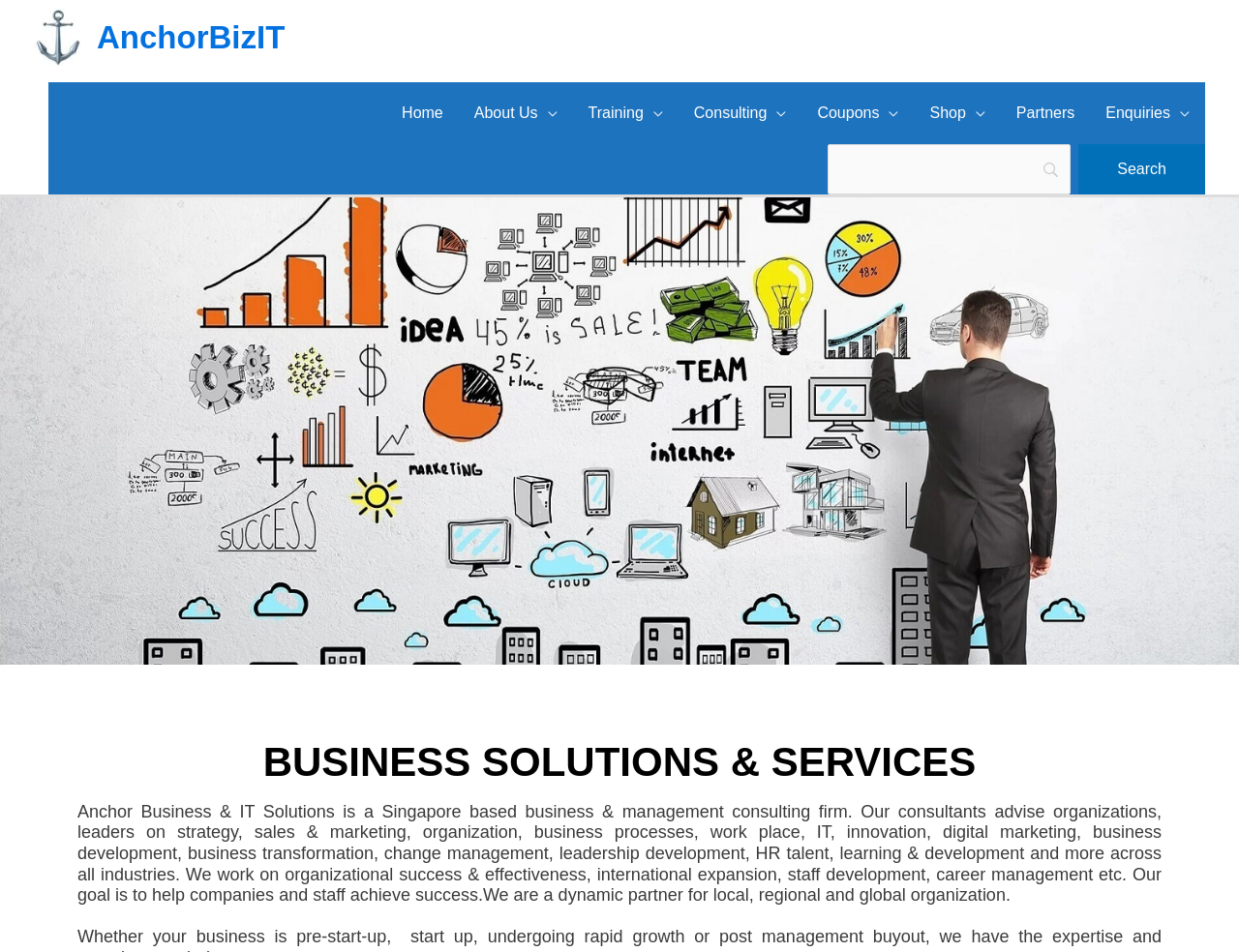What is the goal of Anchor Consulting?
Please use the image to deliver a detailed and complete answer.

According to the webpage, the goal of Anchor Consulting is to help companies and staff achieve success, which is mentioned in the heading that describes the firm's services.